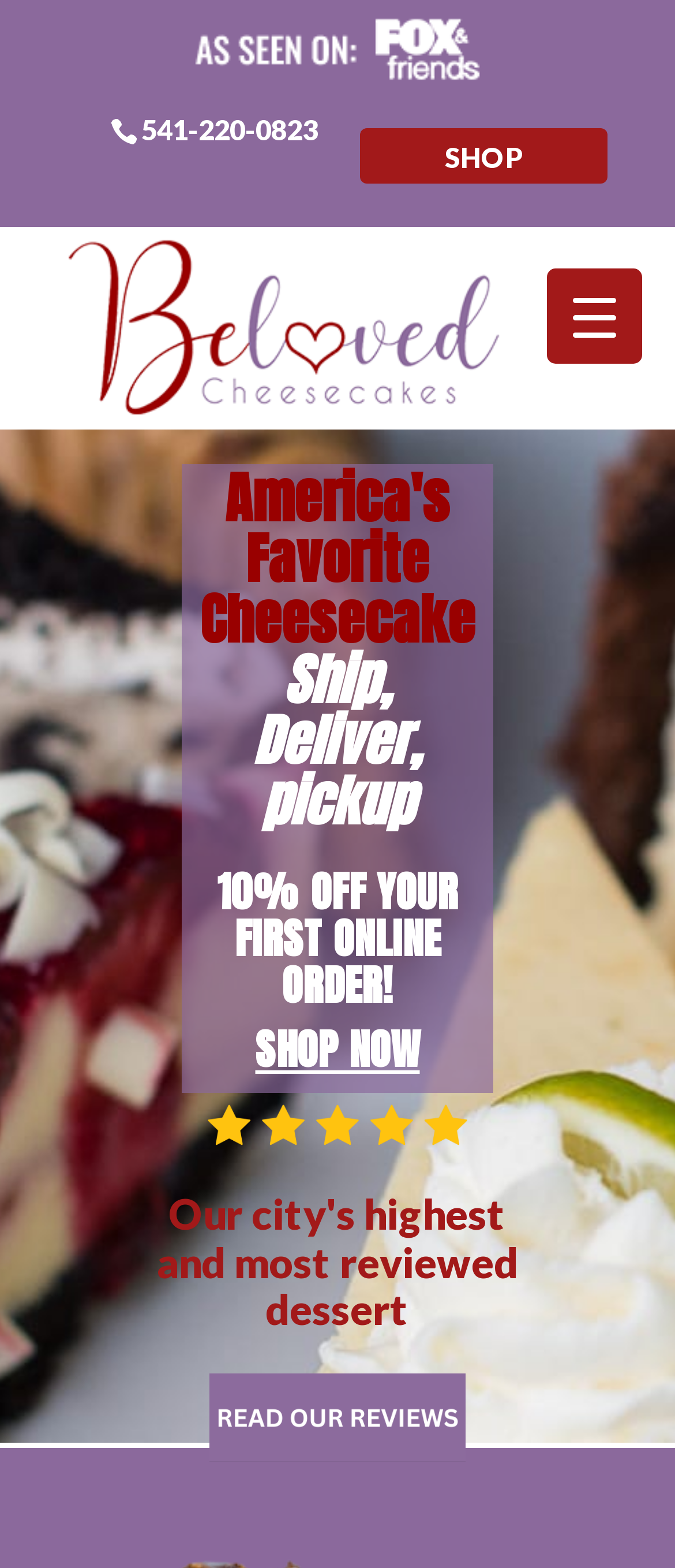Based on the element description: "parent_node: SHOP aria-label="Menu Trigger"", identify the UI element and provide its bounding box coordinates. Use four float numbers between 0 and 1, [left, top, right, bottom].

[0.809, 0.171, 0.95, 0.232]